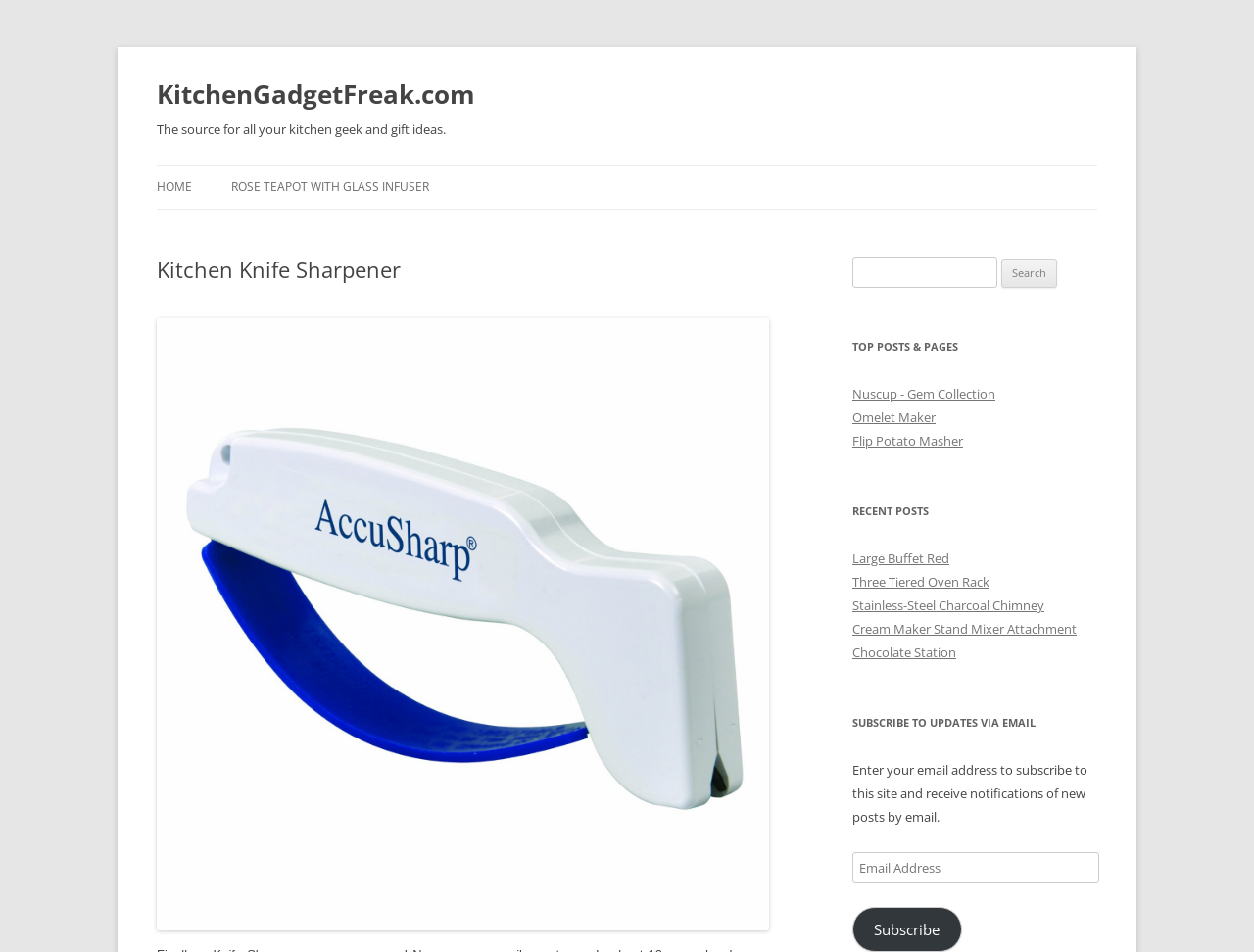Please specify the bounding box coordinates for the clickable region that will help you carry out the instruction: "Go to the home page".

[0.125, 0.174, 0.153, 0.219]